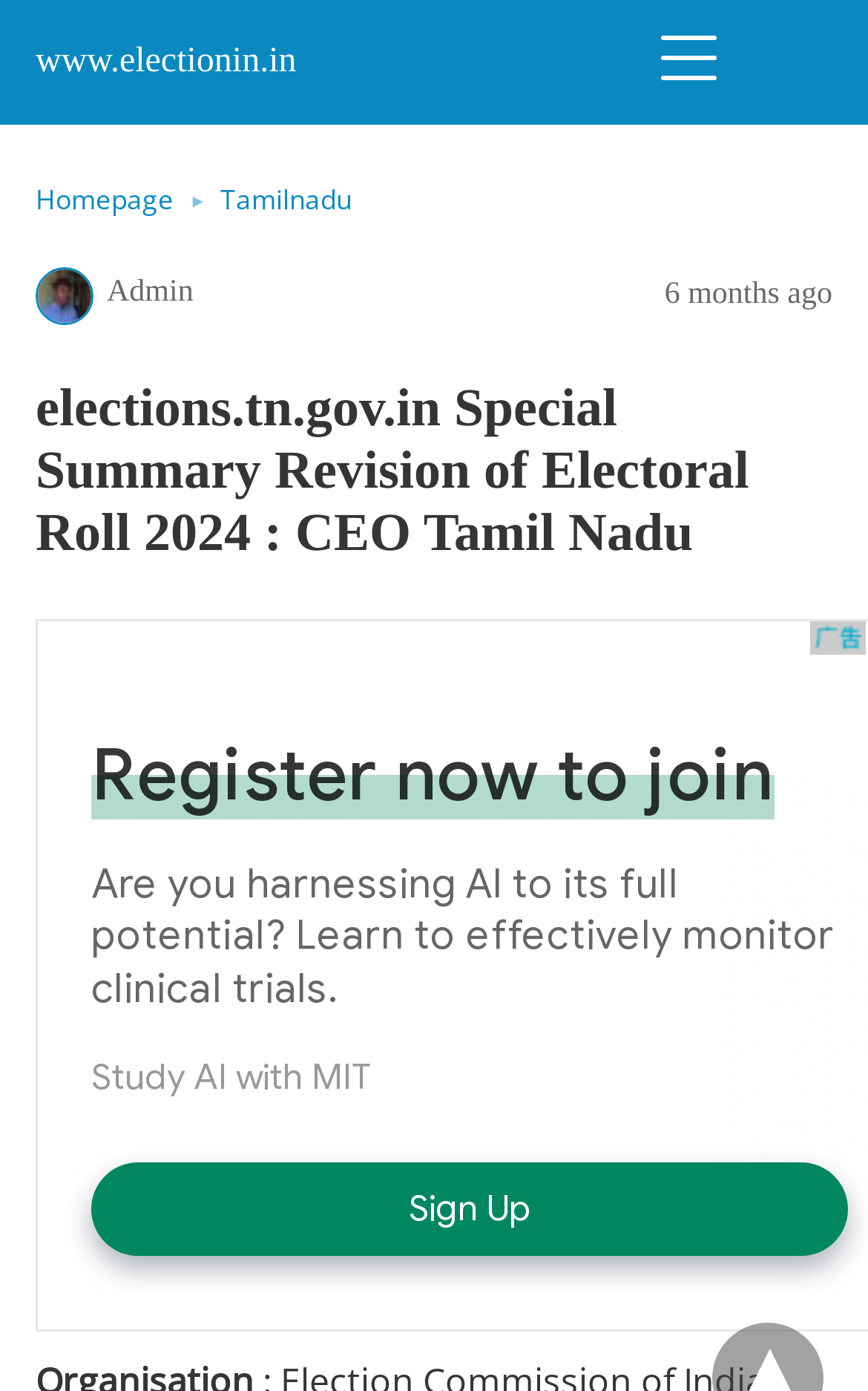What is the name of the website?
Give a thorough and detailed response to the question.

I found the name of the website by looking at the top-left corner of the webpage, where it says 'www.electionin.in' in a heading element.